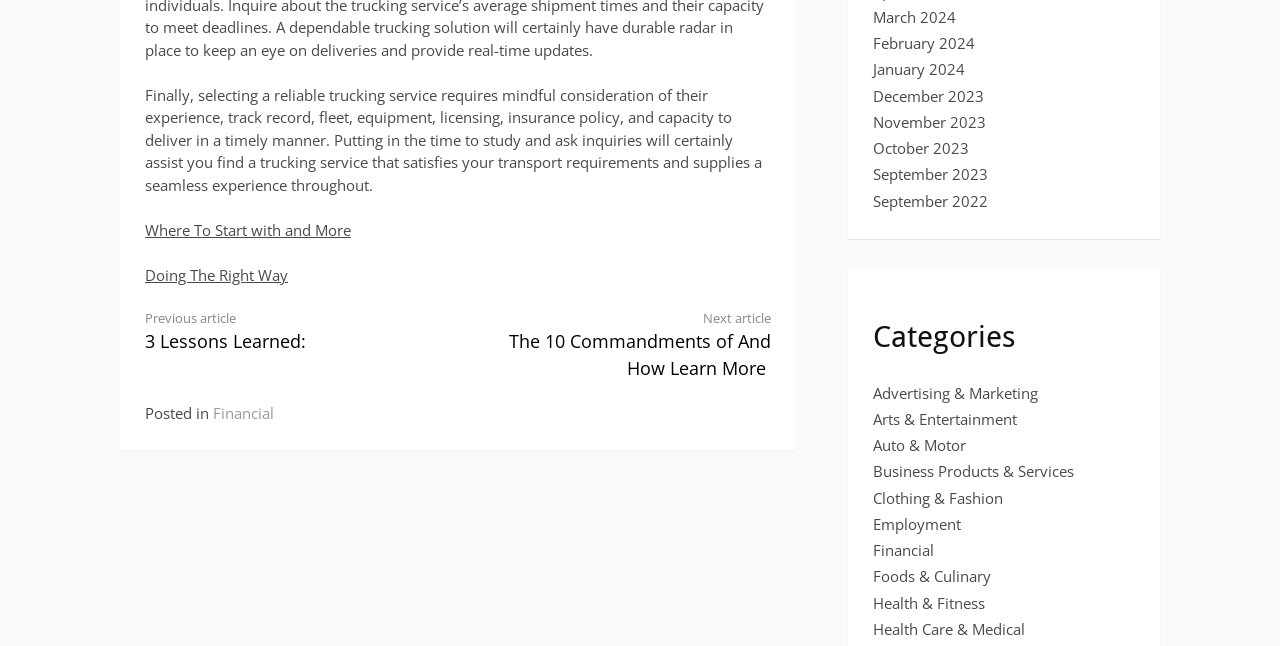What is the topic of the current article?
Using the screenshot, give a one-word or short phrase answer.

Trucking service